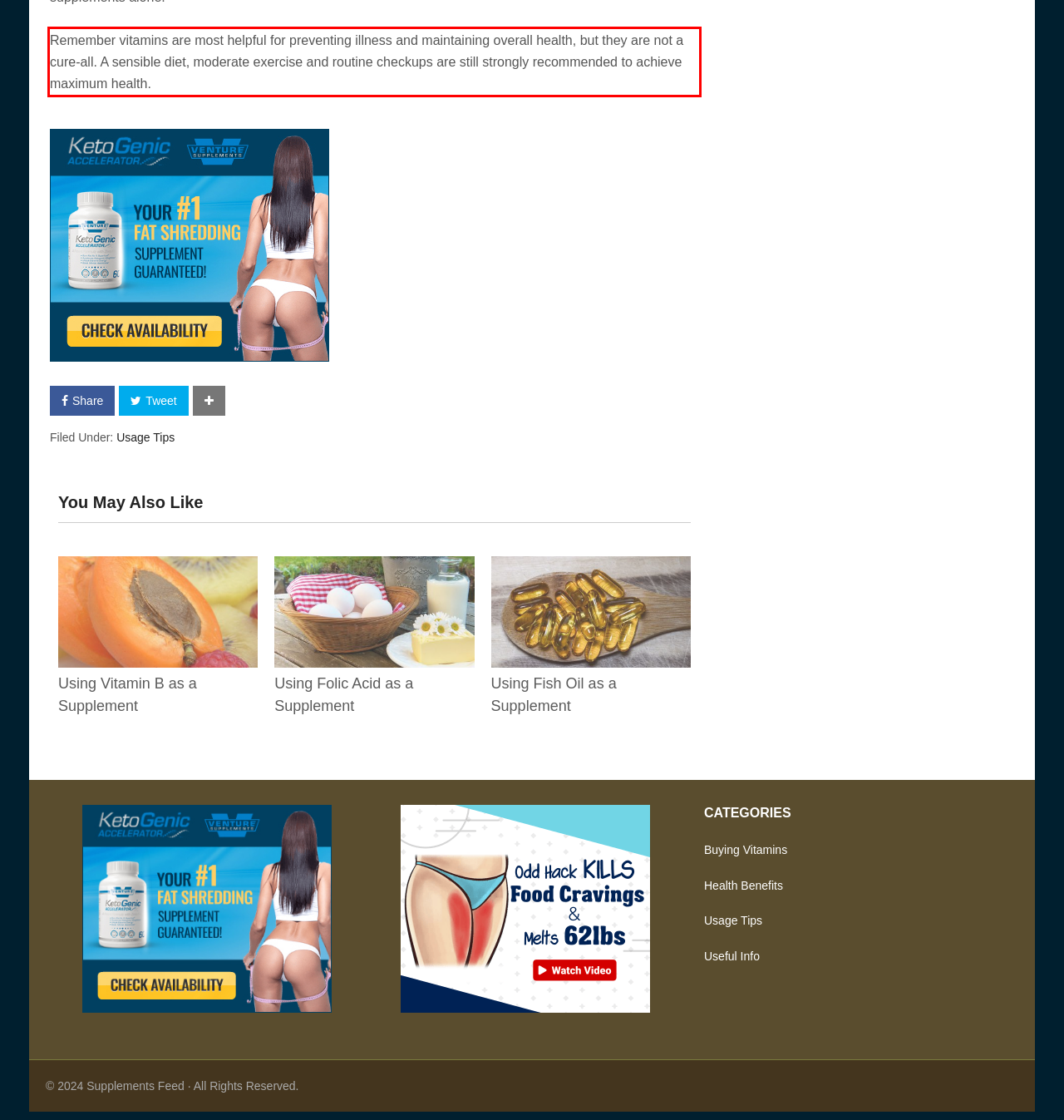You are presented with a screenshot containing a red rectangle. Extract the text found inside this red bounding box.

Remember vitamins are most helpful for preventing illness and maintaining overall health, but they are not a cure-all. A sensible diet, moderate exercise and routine checkups are still strongly recommended to achieve maximum health.